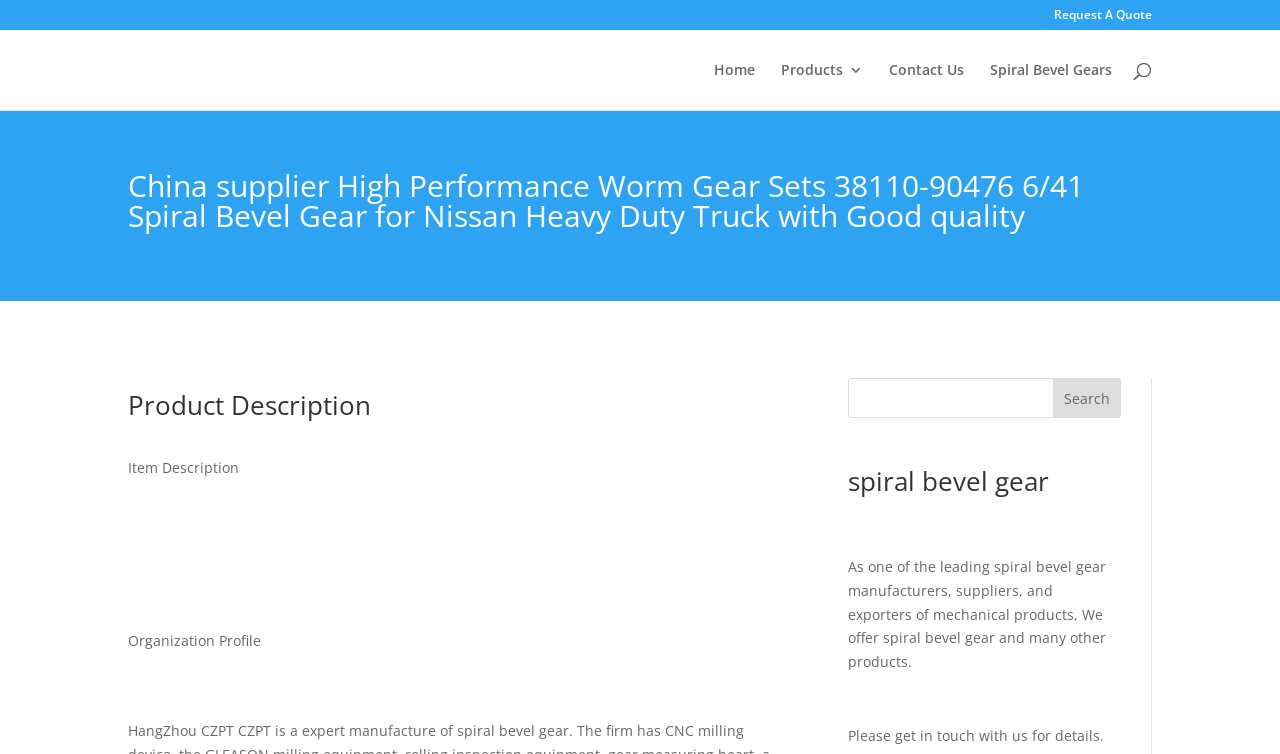Determine the bounding box coordinates of the clickable element to achieve the following action: 'Search for products'. Provide the coordinates as four float values between 0 and 1, formatted as [left, top, right, bottom].

[0.1, 0.04, 0.9, 0.041]